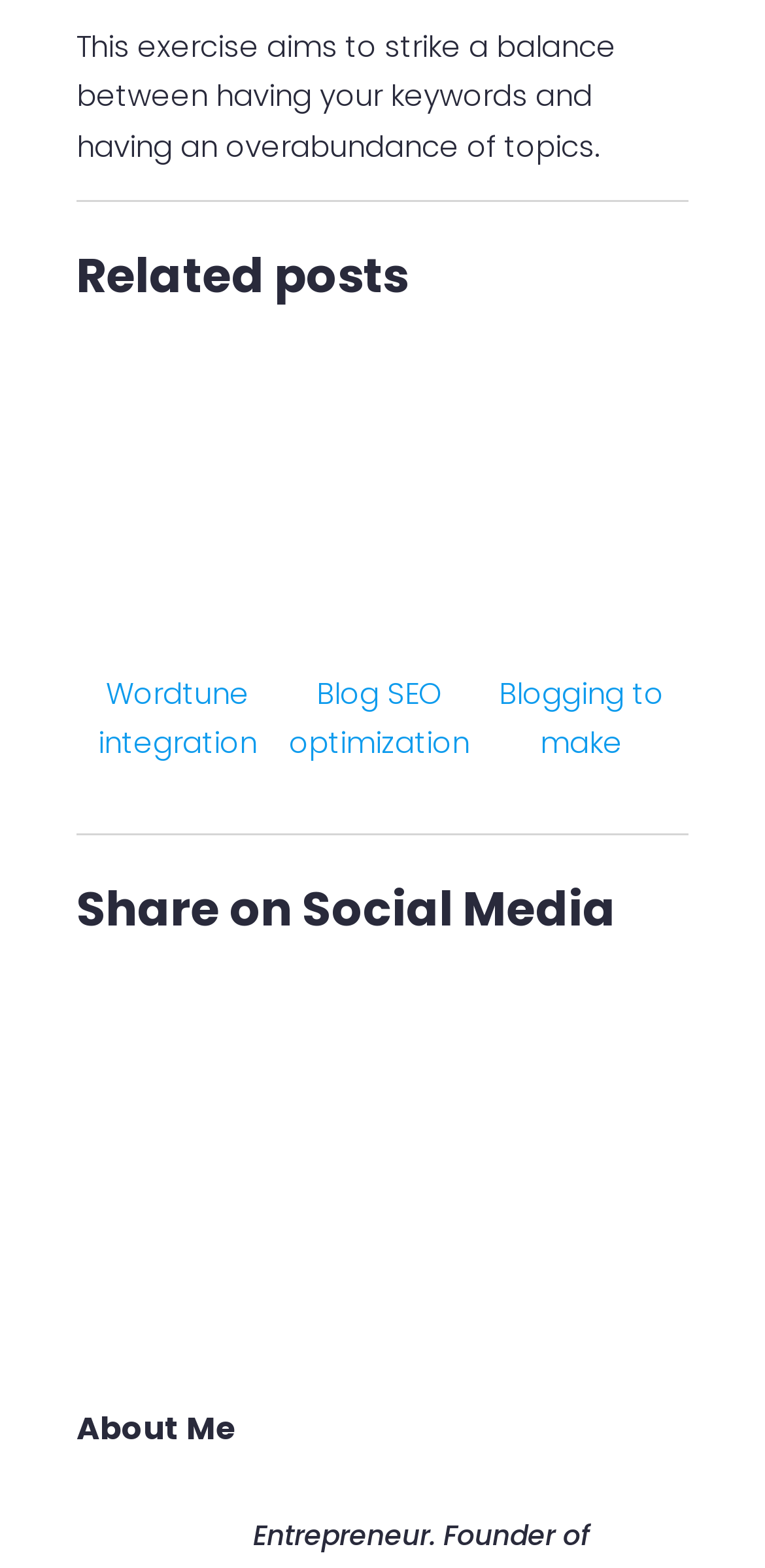What is the purpose of the 'Related posts' section?
Please provide a detailed and comprehensive answer to the question.

The 'Related posts' section is likely intended to show posts that are related to the current topic or exercise, as indicated by the heading and the links provided underneath.